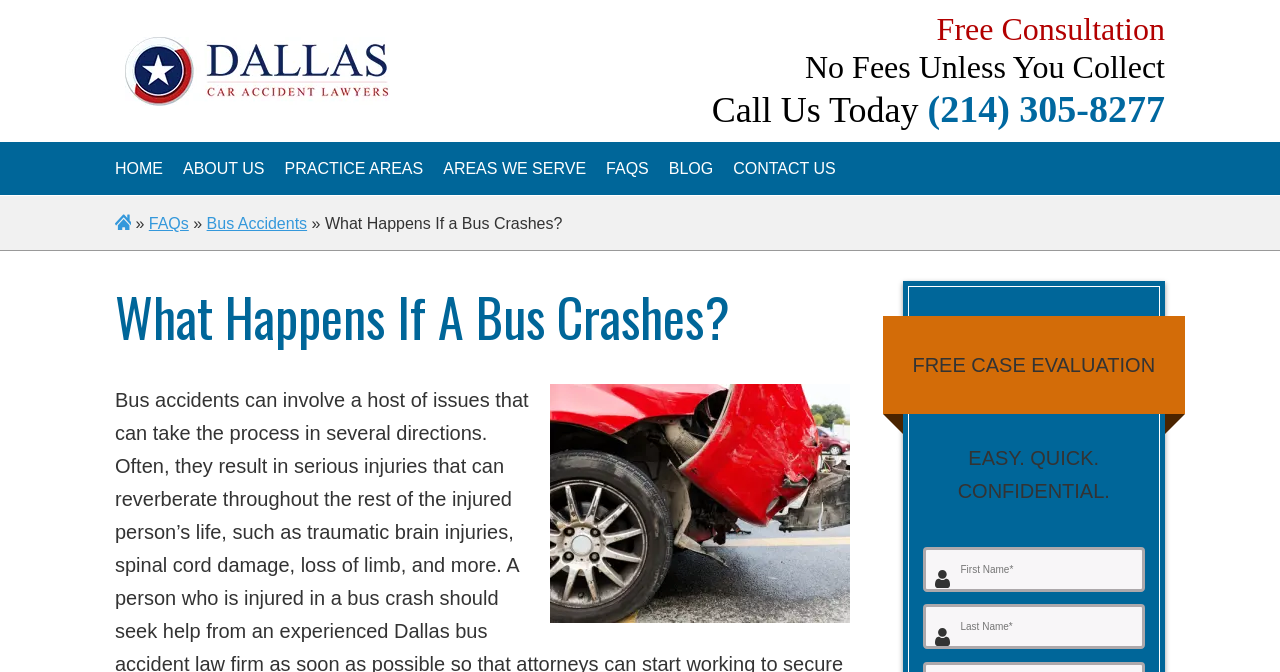Please provide a short answer using a single word or phrase for the question:
What information is required to get a free consultation?

First Name and Last Name